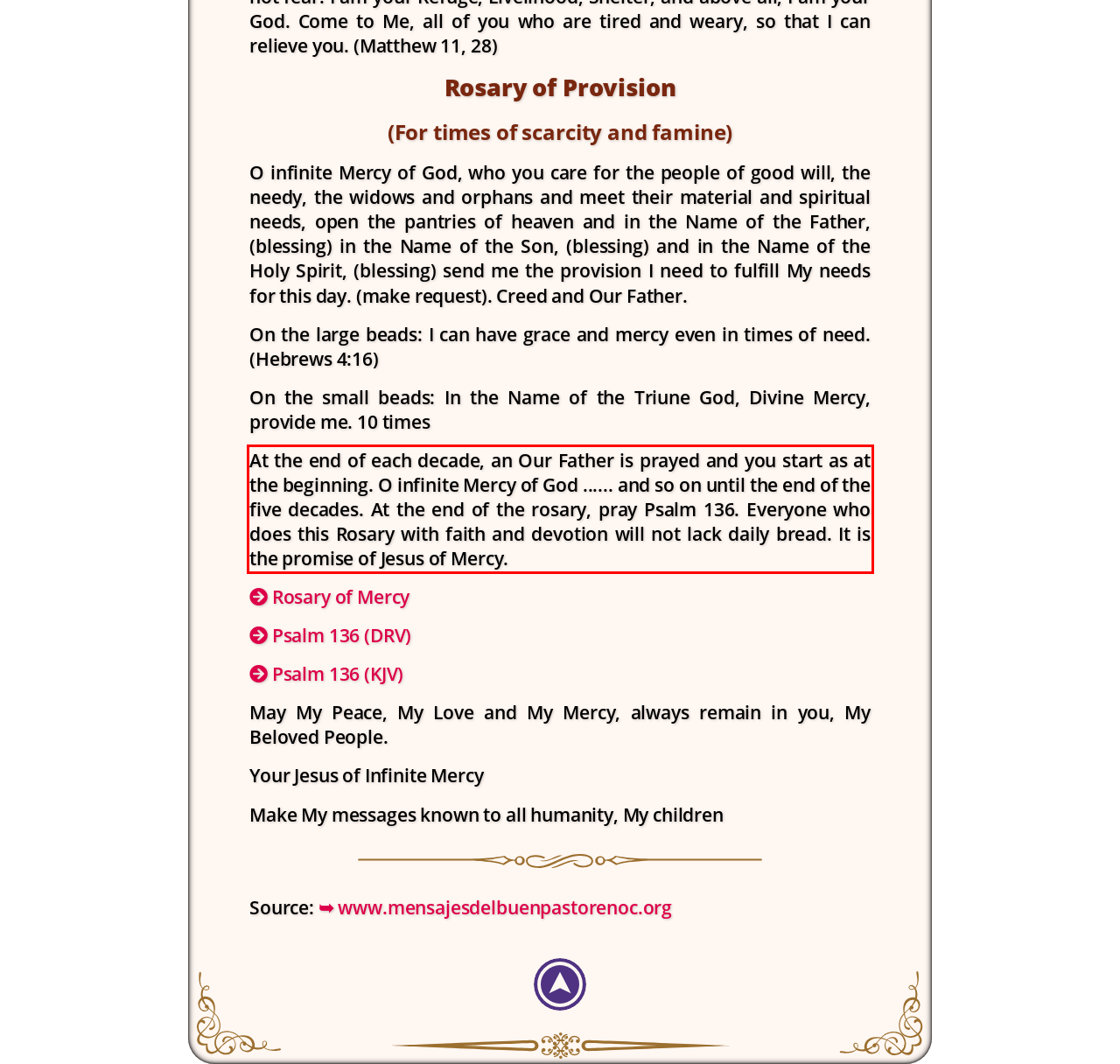Please look at the webpage screenshot and extract the text enclosed by the red bounding box.

At the end of each decade, an Our Father is prayed and you start as at the beginning. O infinite Mercy of God ...... and so on until the end of the five decades. At the end of the rosary, pray Psalm 136. Everyone who does this Rosary with faith and devotion will not lack daily bread. It is the promise of Jesus of Mercy.